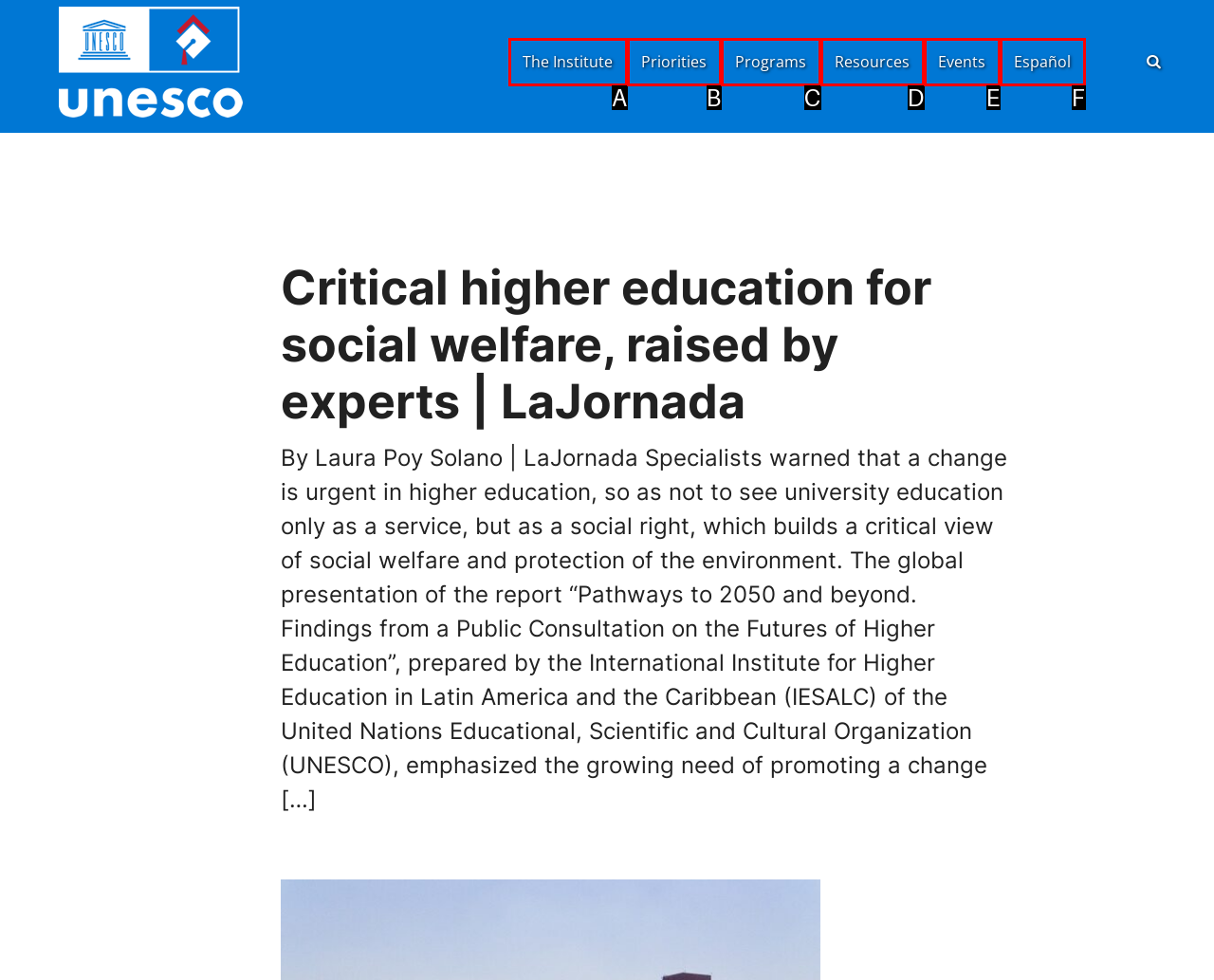Find the HTML element that corresponds to the description: The Institute. Indicate your selection by the letter of the appropriate option.

A